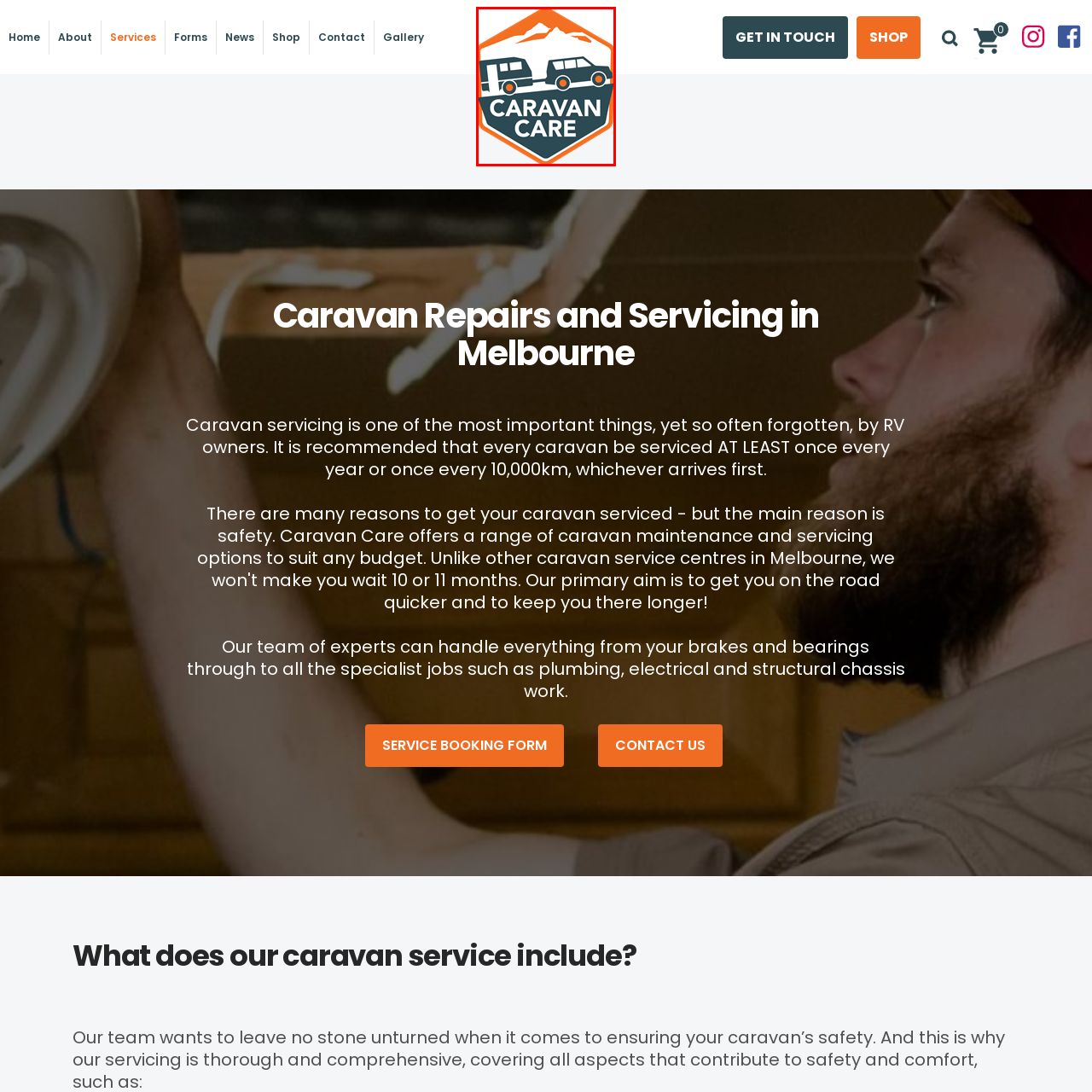Observe the image segment inside the red bounding box and answer concisely with a single word or phrase: What is the theme suggested by the logo design?

Travel and adventure